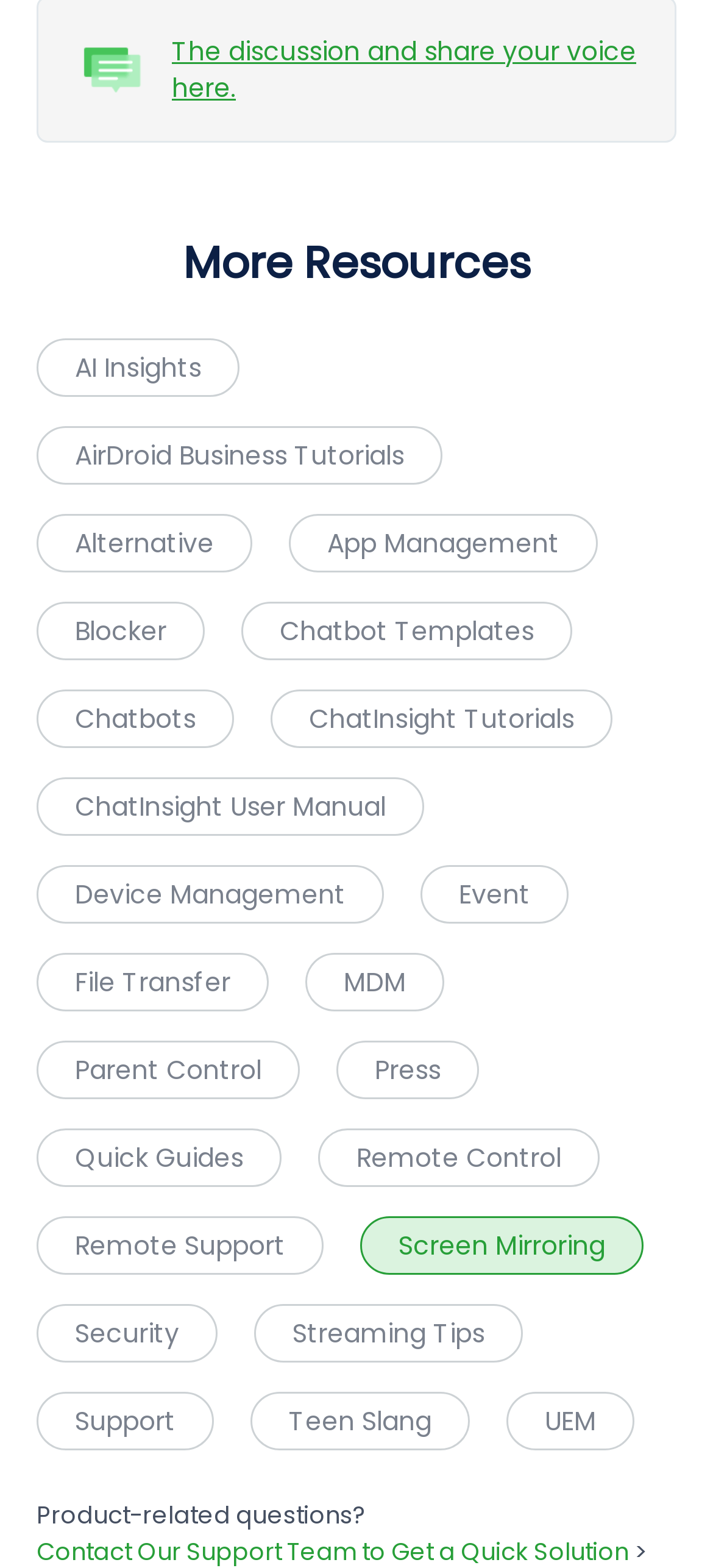Determine the bounding box for the UI element described here: "Support".

[0.051, 0.887, 0.3, 0.925]